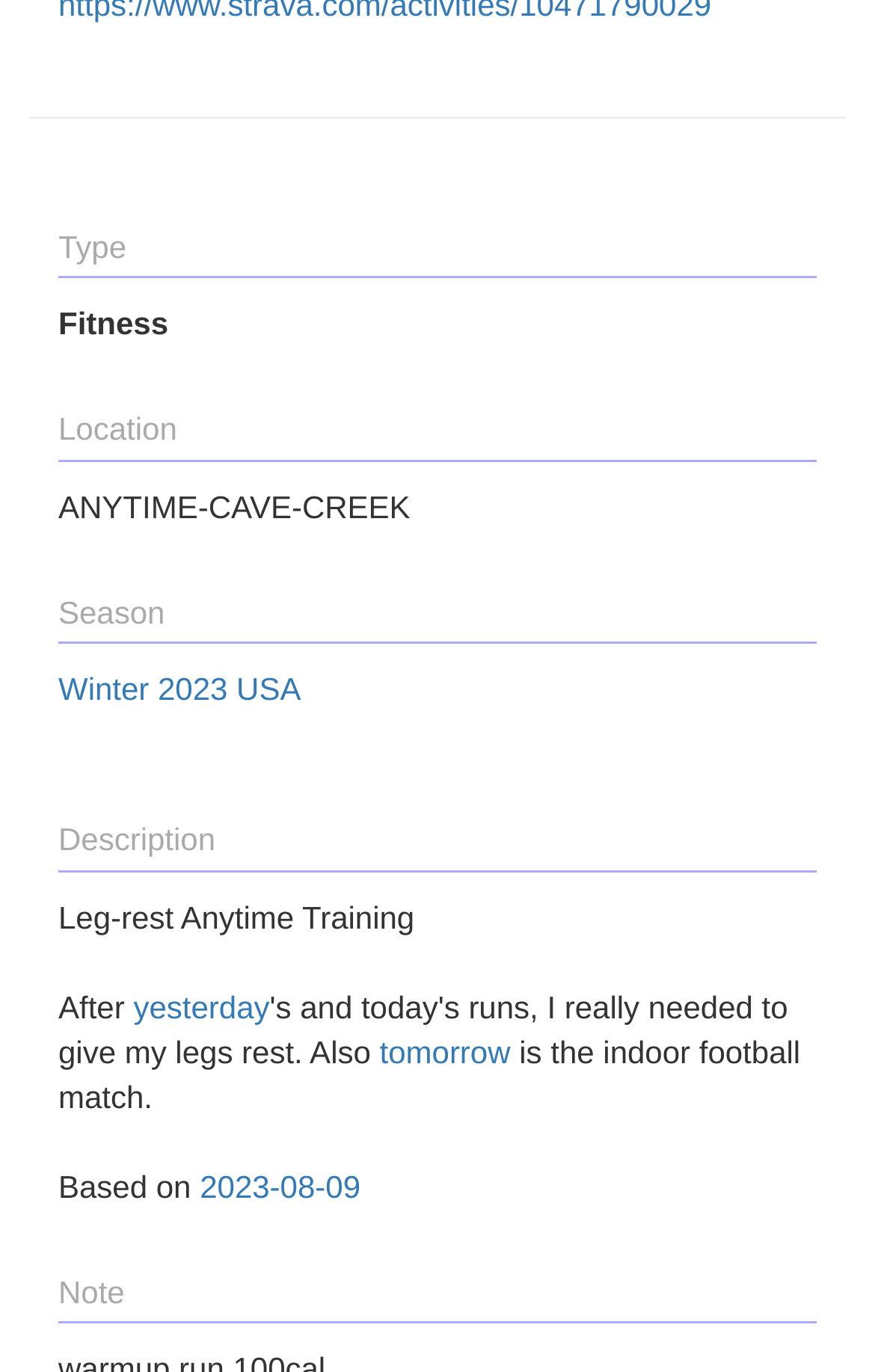What is the description of the training?
Answer the question with a detailed and thorough explanation.

I found a heading 'Description' followed by a static text 'Leg-rest Anytime Training', which provides a description of the training as leg-rest anytime training.